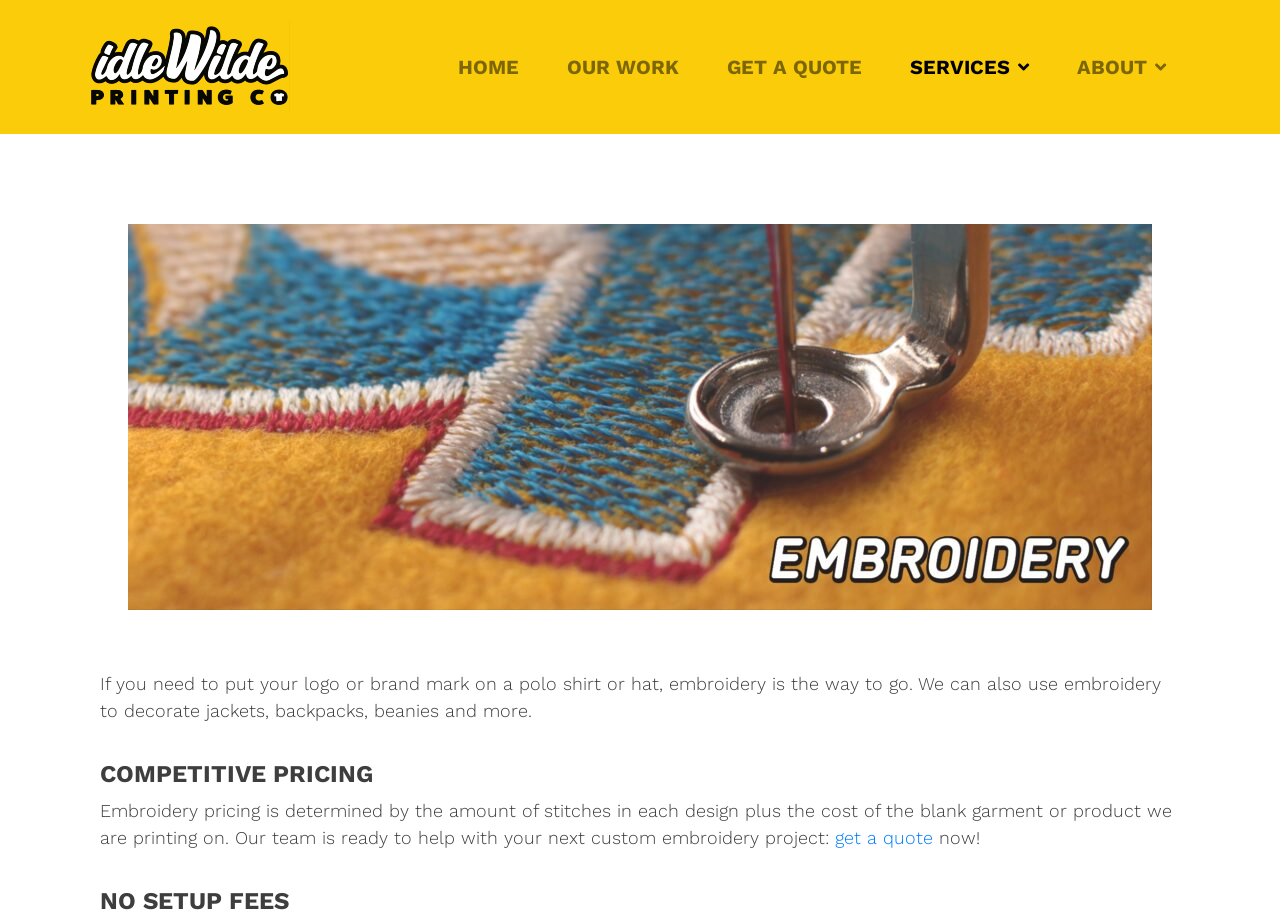Is there a setup fee for embroidery?
Utilize the information in the image to give a detailed answer to the question.

The heading 'NO SETUP FEES' indicates that there are no setup fees for embroidery services provided by the company.